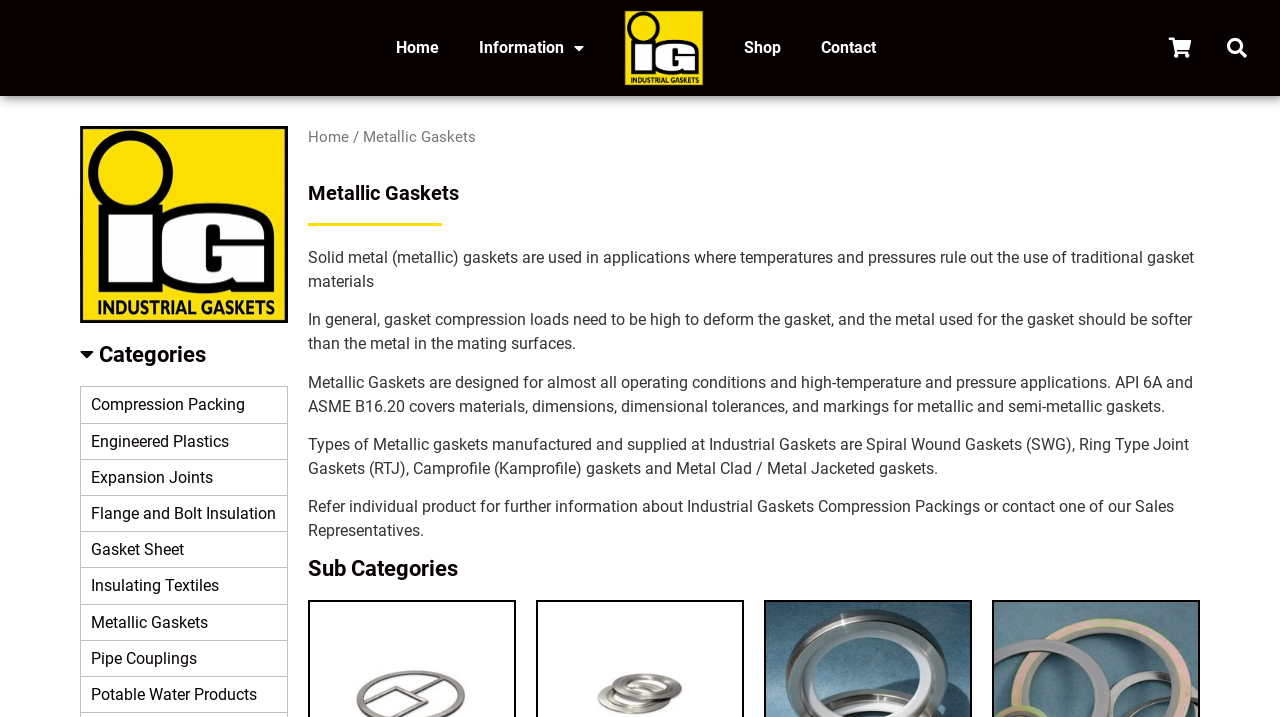For the given element description Metallic Gaskets (14), determine the bounding box coordinates of the UI element. The coordinates should follow the format (top-left x, top-left y, bottom-right x, bottom-right y) and be within the range of 0 to 1.

[0.063, 0.843, 0.224, 0.894]